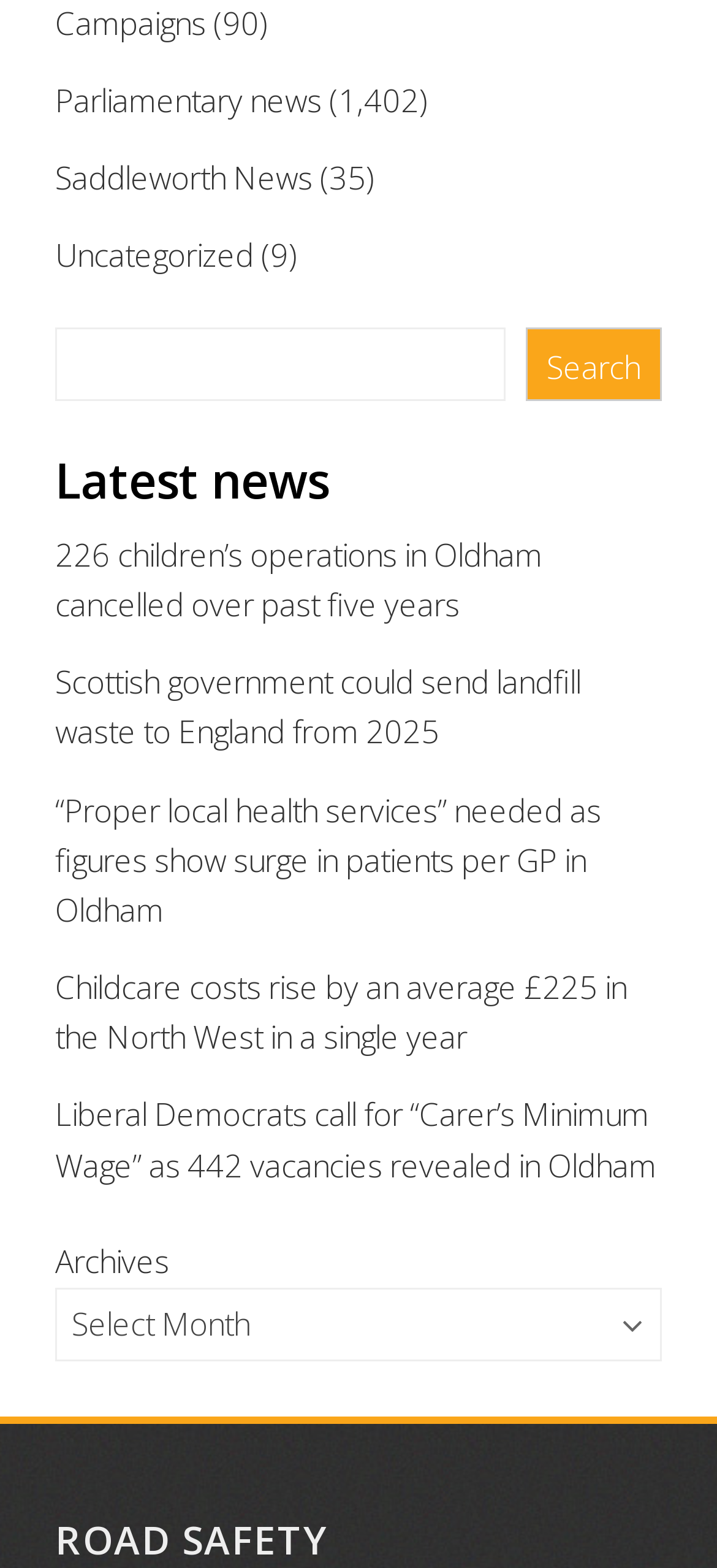Determine the bounding box coordinates of the clickable element necessary to fulfill the instruction: "Read about 226 children’s operations in Oldham cancelled over past five years". Provide the coordinates as four float numbers within the 0 to 1 range, i.e., [left, top, right, bottom].

[0.077, 0.34, 0.756, 0.399]